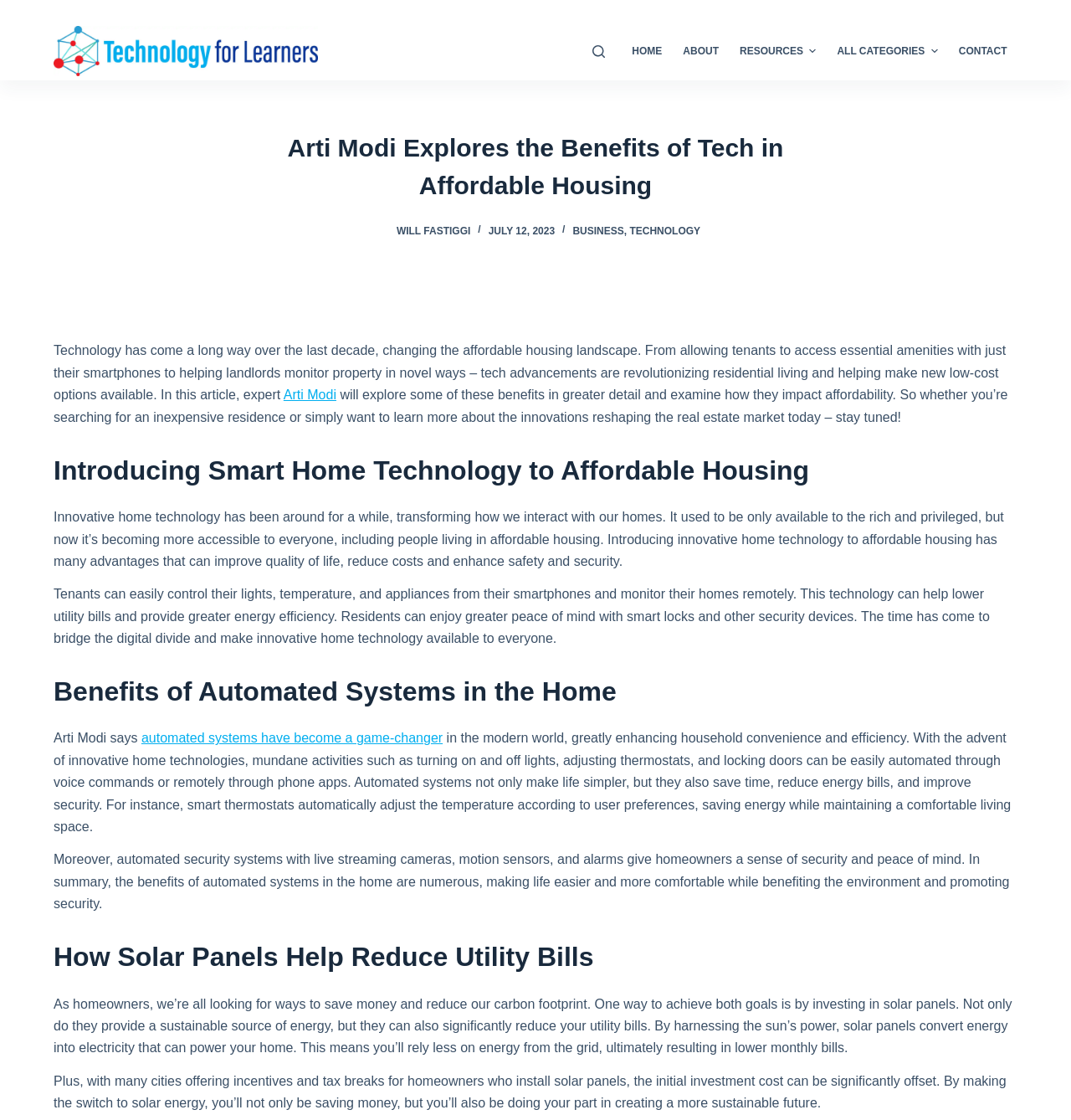Use a single word or phrase to answer the question:
What is the benefit of automated systems in homes?

Save time and energy